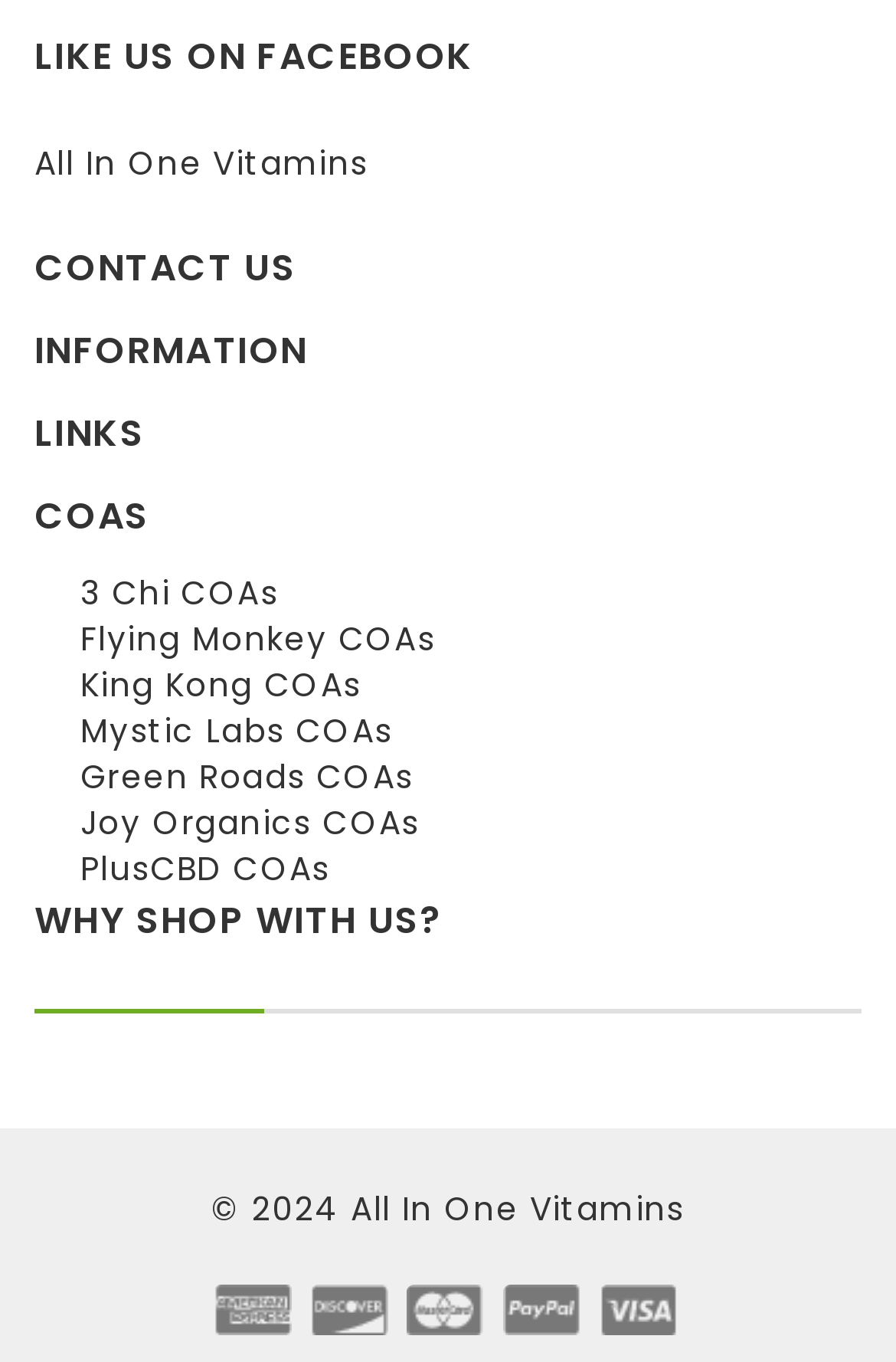Please identify the coordinates of the bounding box that should be clicked to fulfill this instruction: "Contact us".

[0.038, 0.175, 0.962, 0.219]